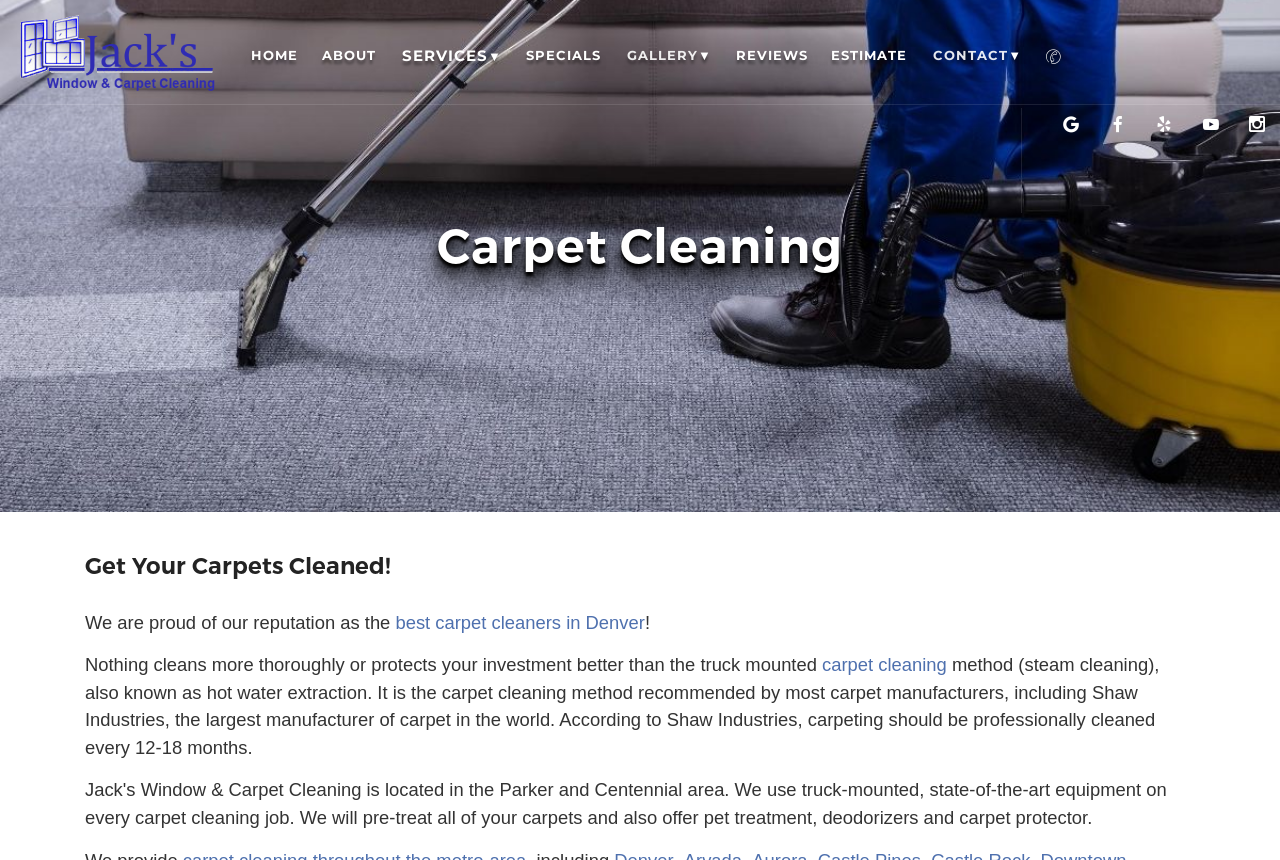Identify the bounding box of the UI element that matches this description: "carpet cleaning".

[0.642, 0.761, 0.74, 0.785]